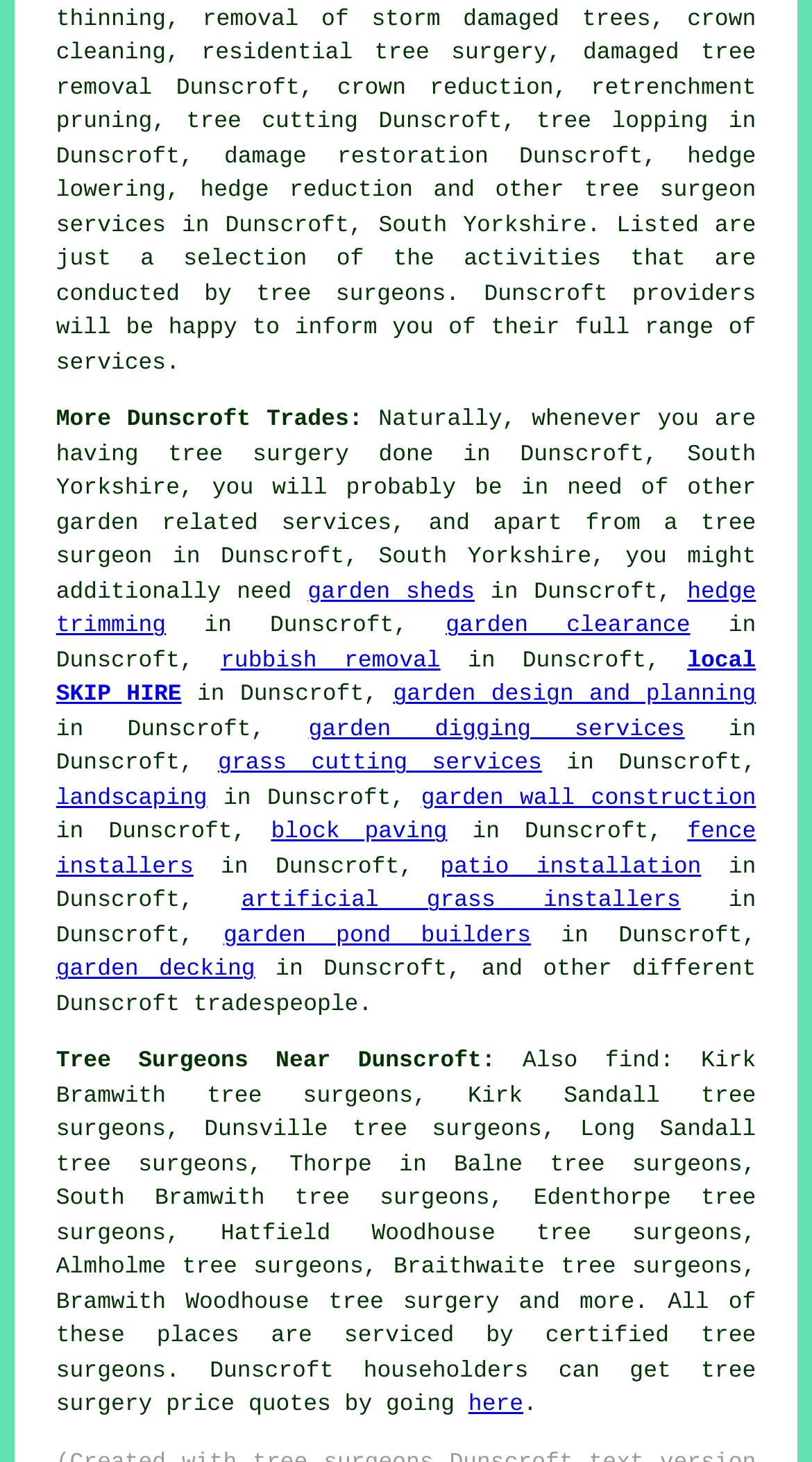Where can I find tree surgeons near Dunscroft?
Based on the screenshot, provide a one-word or short-phrase response.

Nearby areas